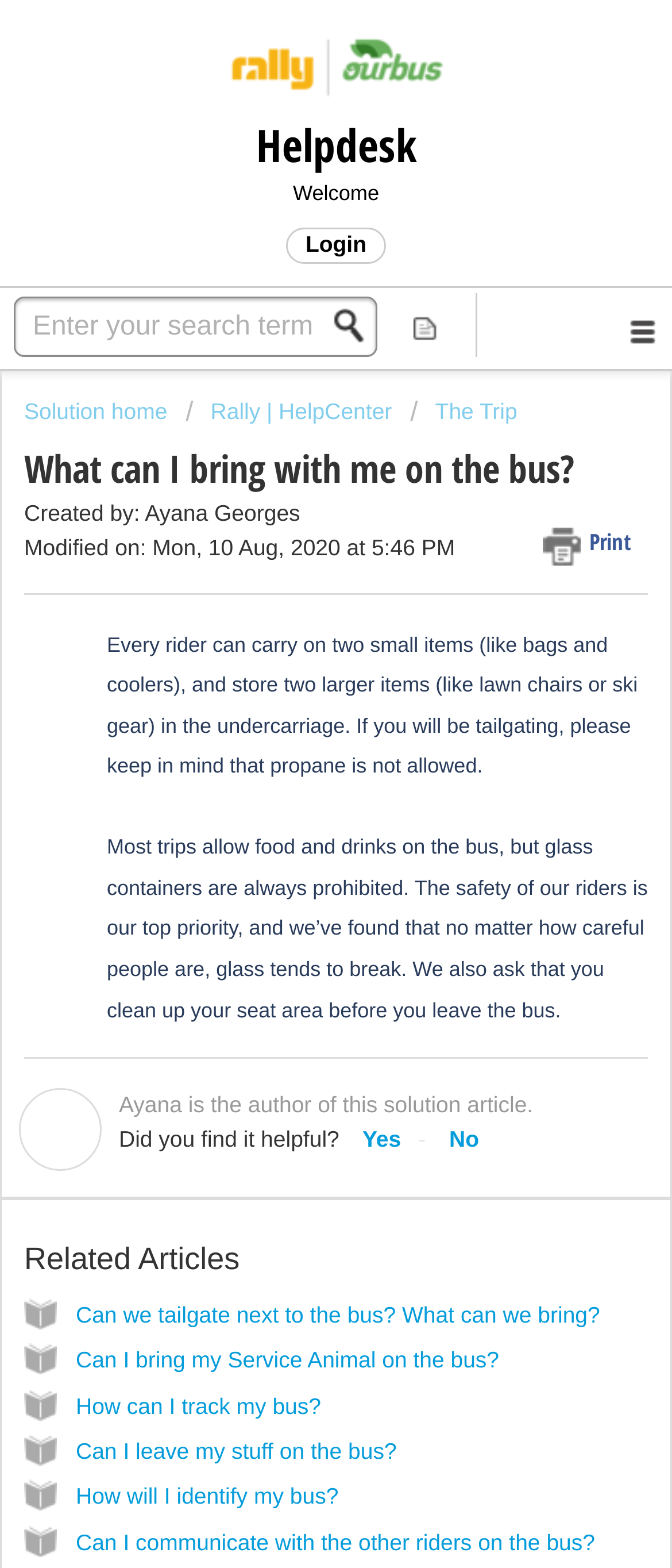Pinpoint the bounding box coordinates of the clickable area needed to execute the instruction: "Download a file". The coordinates should be specified as four float numbers between 0 and 1, i.e., [left, top, right, bottom].

[0.364, 0.324, 0.446, 0.359]